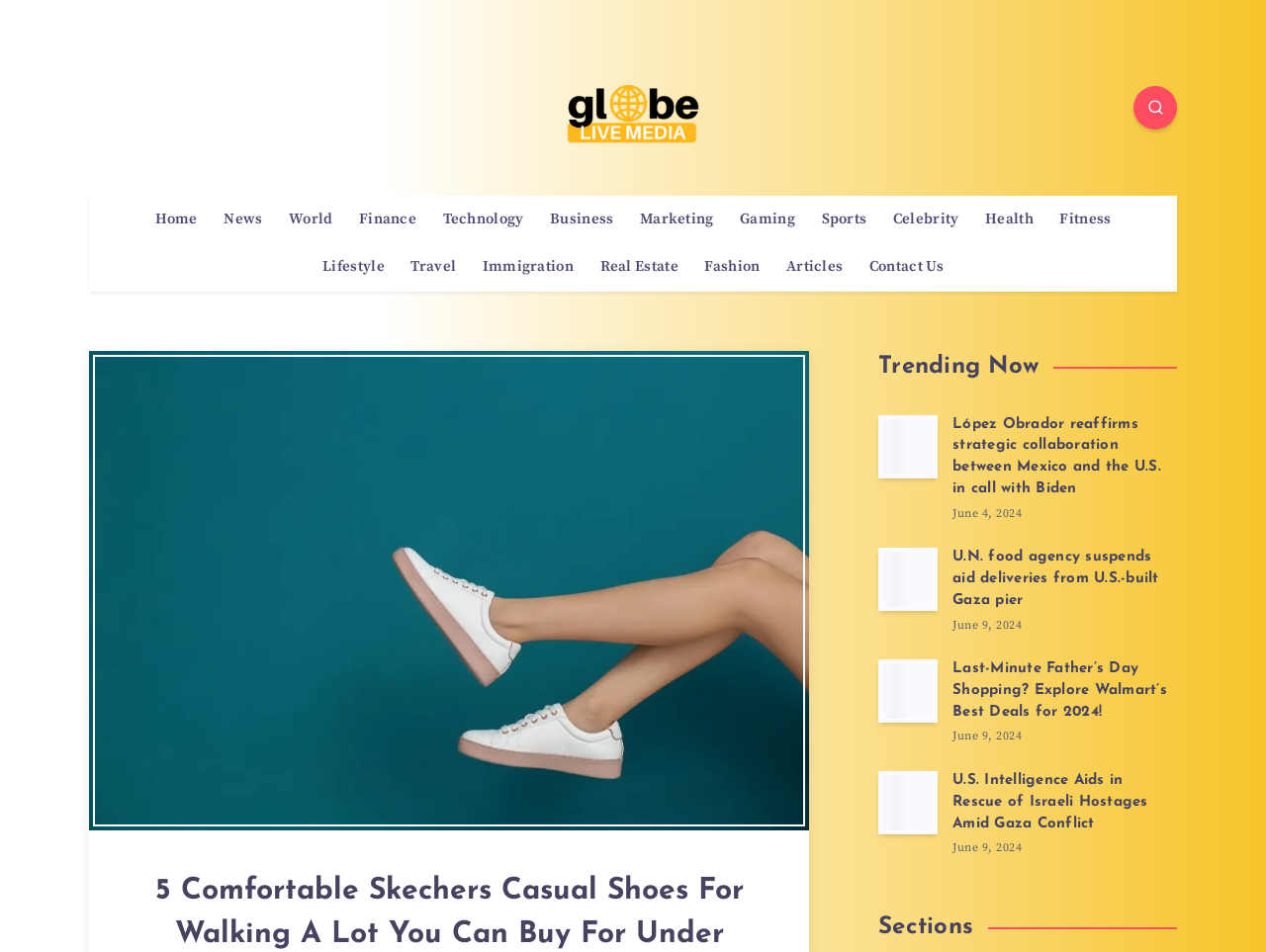Determine the bounding box for the UI element described here: "Health".

[0.778, 0.221, 0.816, 0.24]